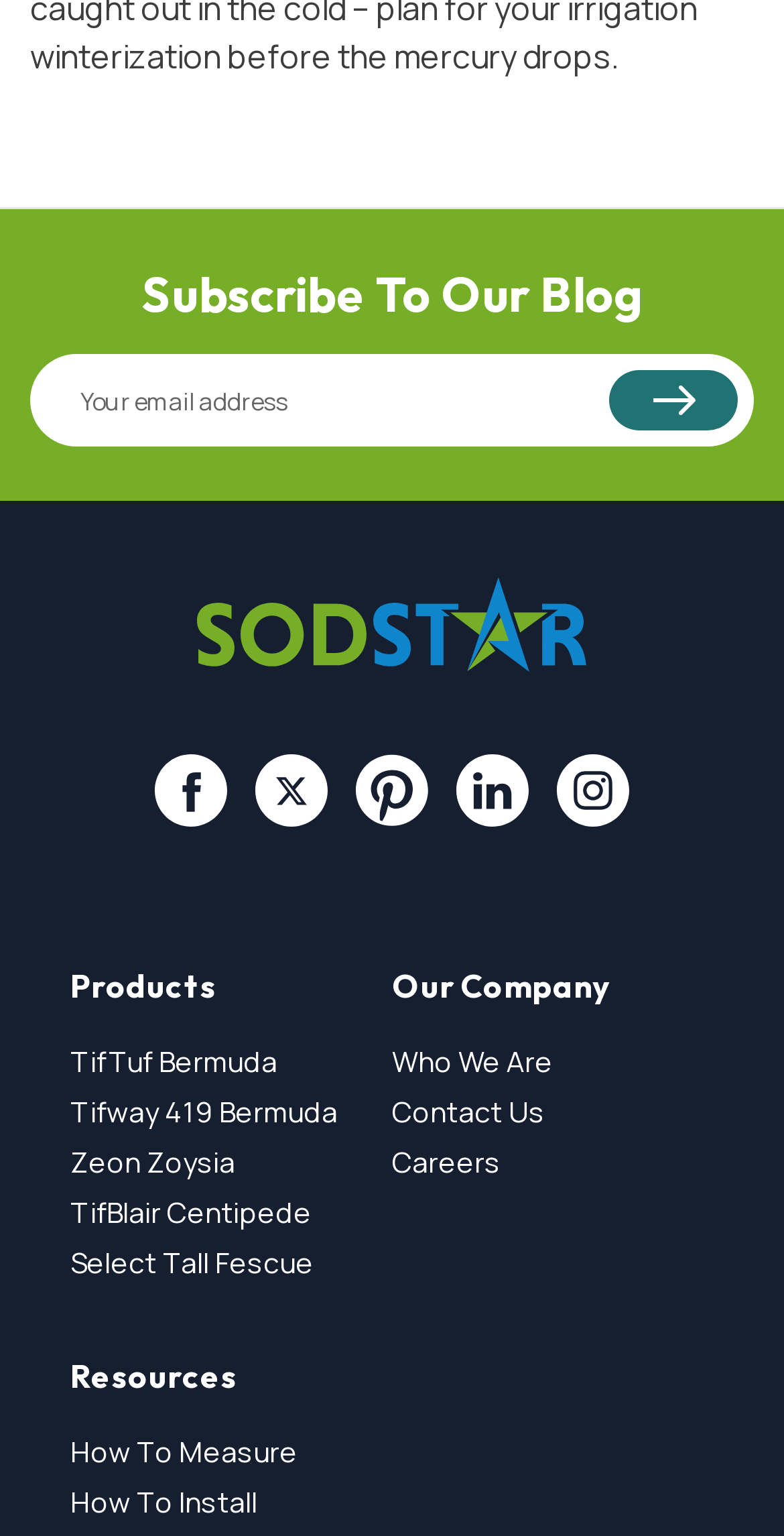How many social media platforms are listed?
Using the information from the image, provide a comprehensive answer to the question.

The social media platforms listed are Facebook, Twitter, Pinterest, Linkedin, and Instagram, which are represented by their respective icons and links.